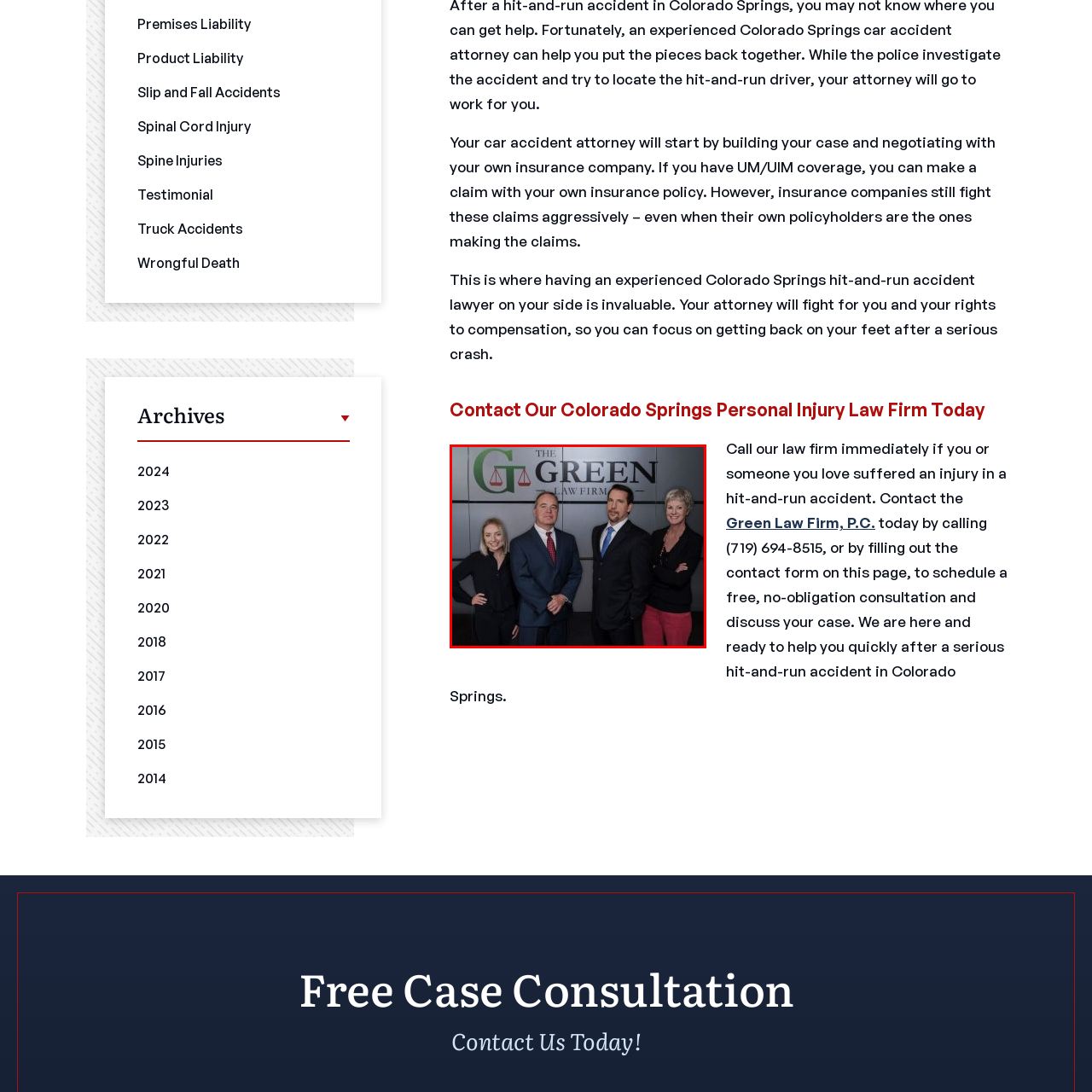What type of cases do they specialize in?
Carefully scrutinize the image inside the red bounding box and generate a comprehensive answer, drawing from the visual content.

I inferred this from the caption, which mentions that the firm provides legal support, especially in cases such as hit-and-run accidents, indicating that they specialize in personal injury cases.